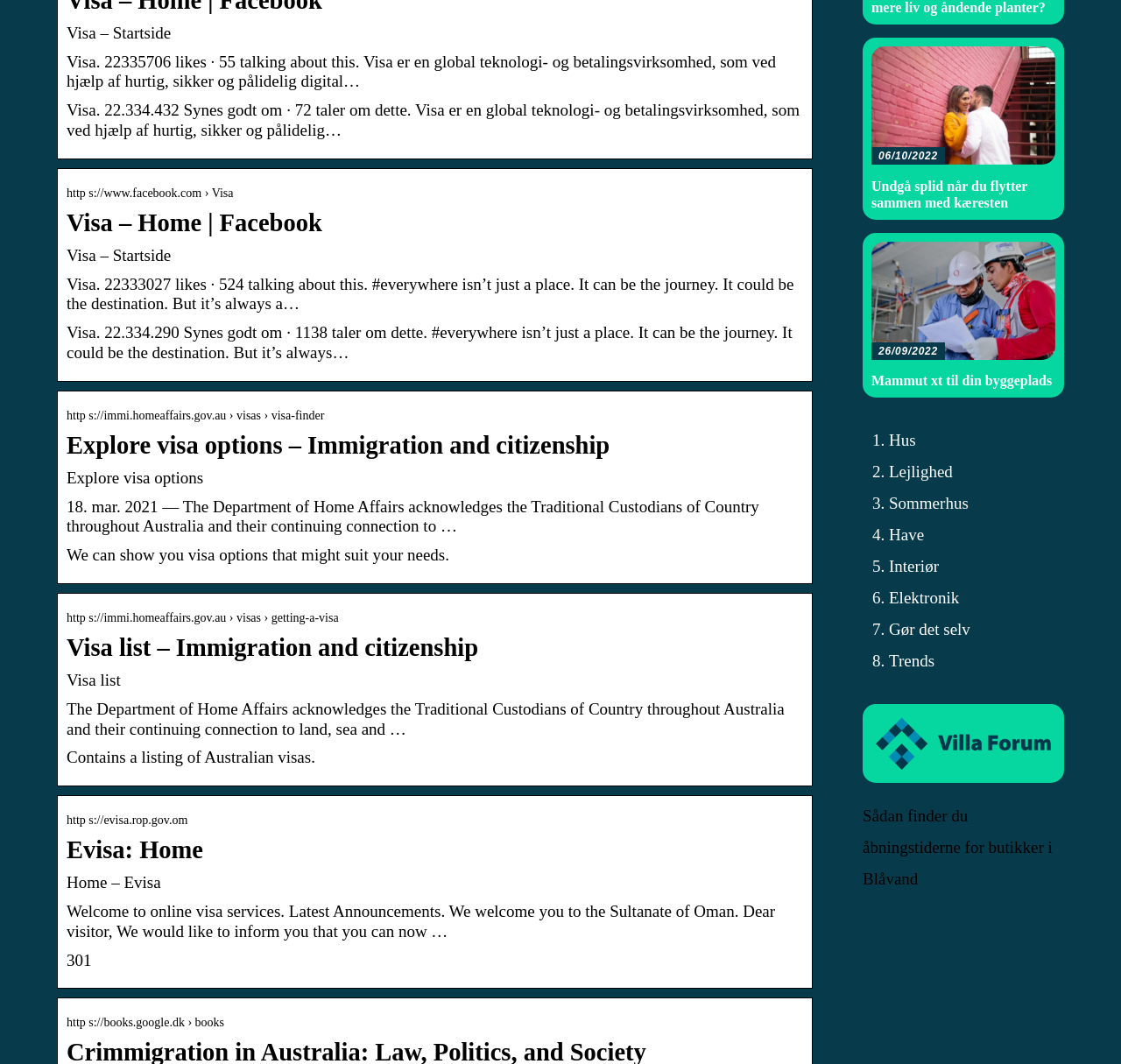Given the element description: "Sommerhus", predict the bounding box coordinates of this UI element. The coordinates must be four float numbers between 0 and 1, given as [left, top, right, bottom].

[0.793, 0.464, 0.864, 0.482]